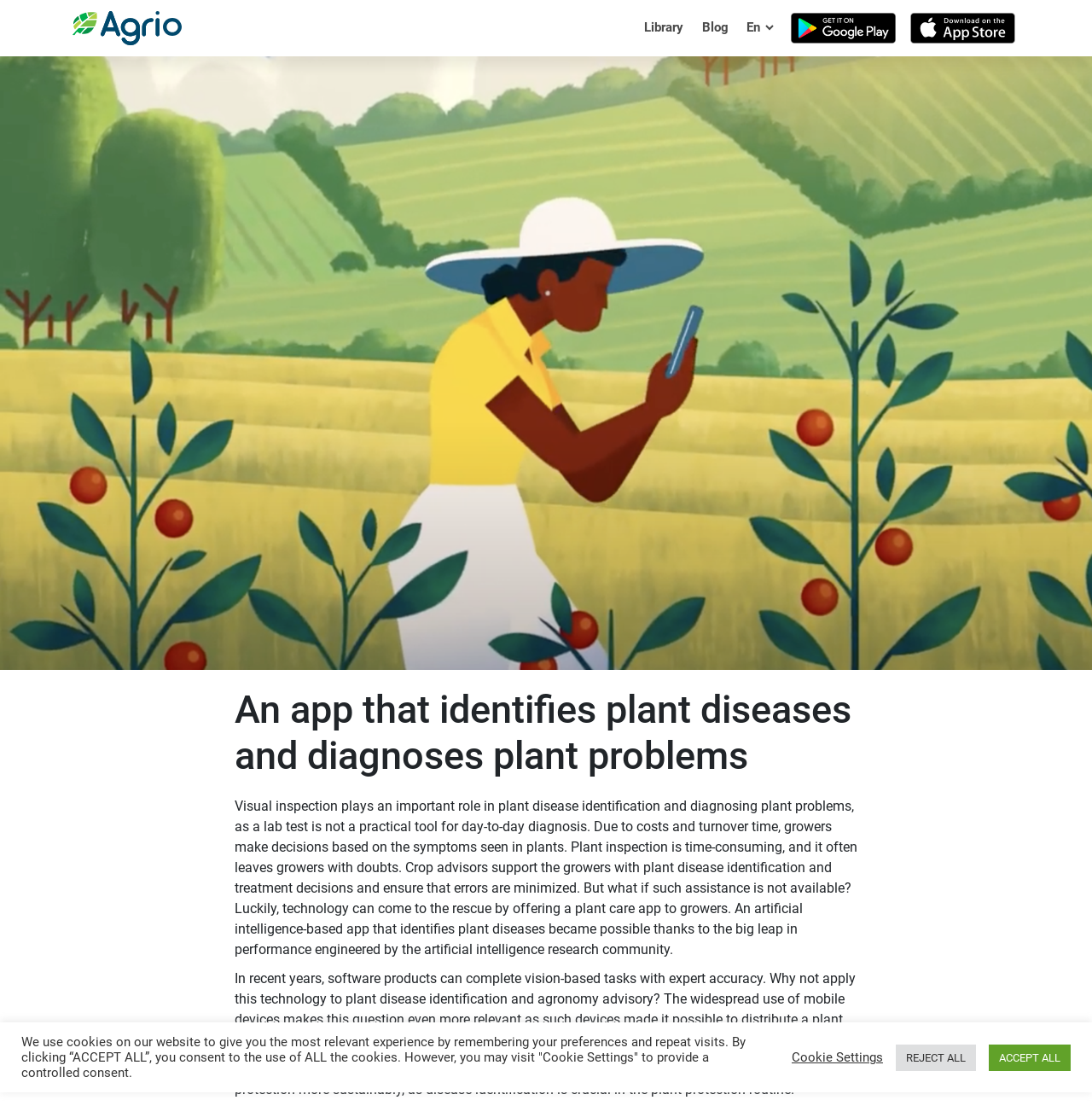Pinpoint the bounding box coordinates for the area that should be clicked to perform the following instruction: "Select an option from the combobox".

[0.68, 0.017, 0.711, 0.032]